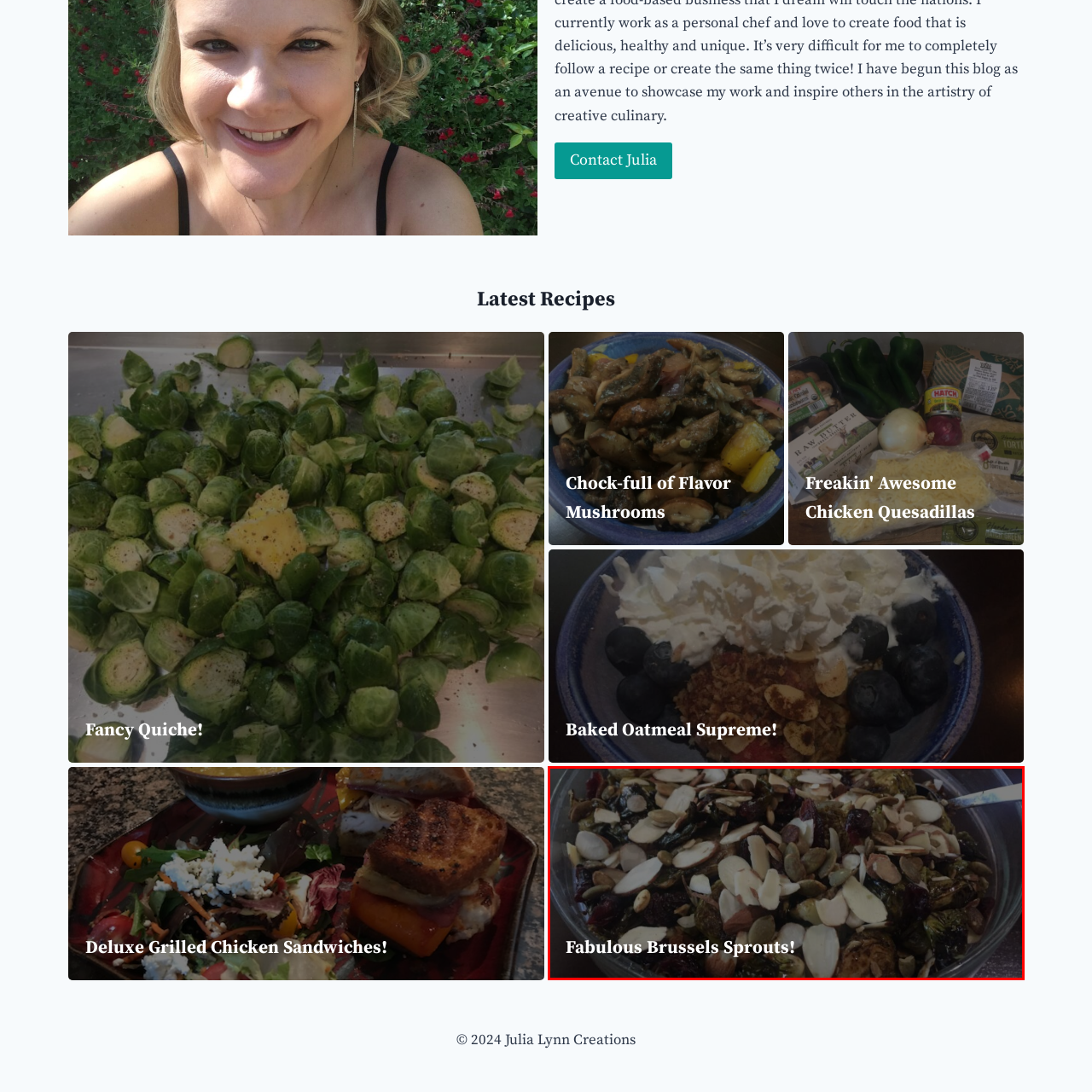What is the purpose of this recipe?
Examine the image highlighted by the red bounding box and provide a thorough and detailed answer based on your observations.

The caption suggests that this recipe is perfect for those looking to elevate their meal with a nutritious side, implying that the purpose of this recipe is to provide a healthy and delicious accompaniment to a meal.